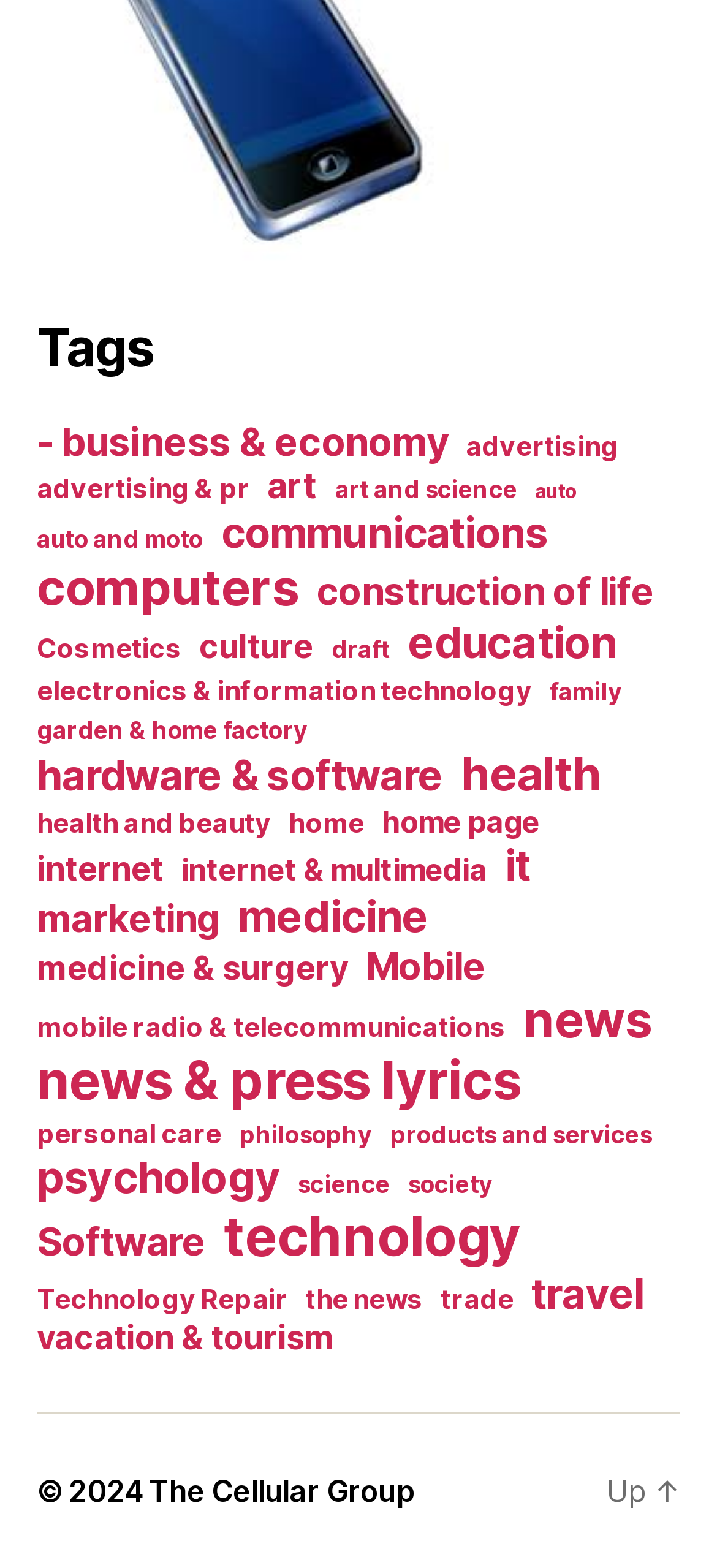Give a one-word or one-phrase response to the question:
What is the name of the company at the bottom of the page?

The Cellular Group